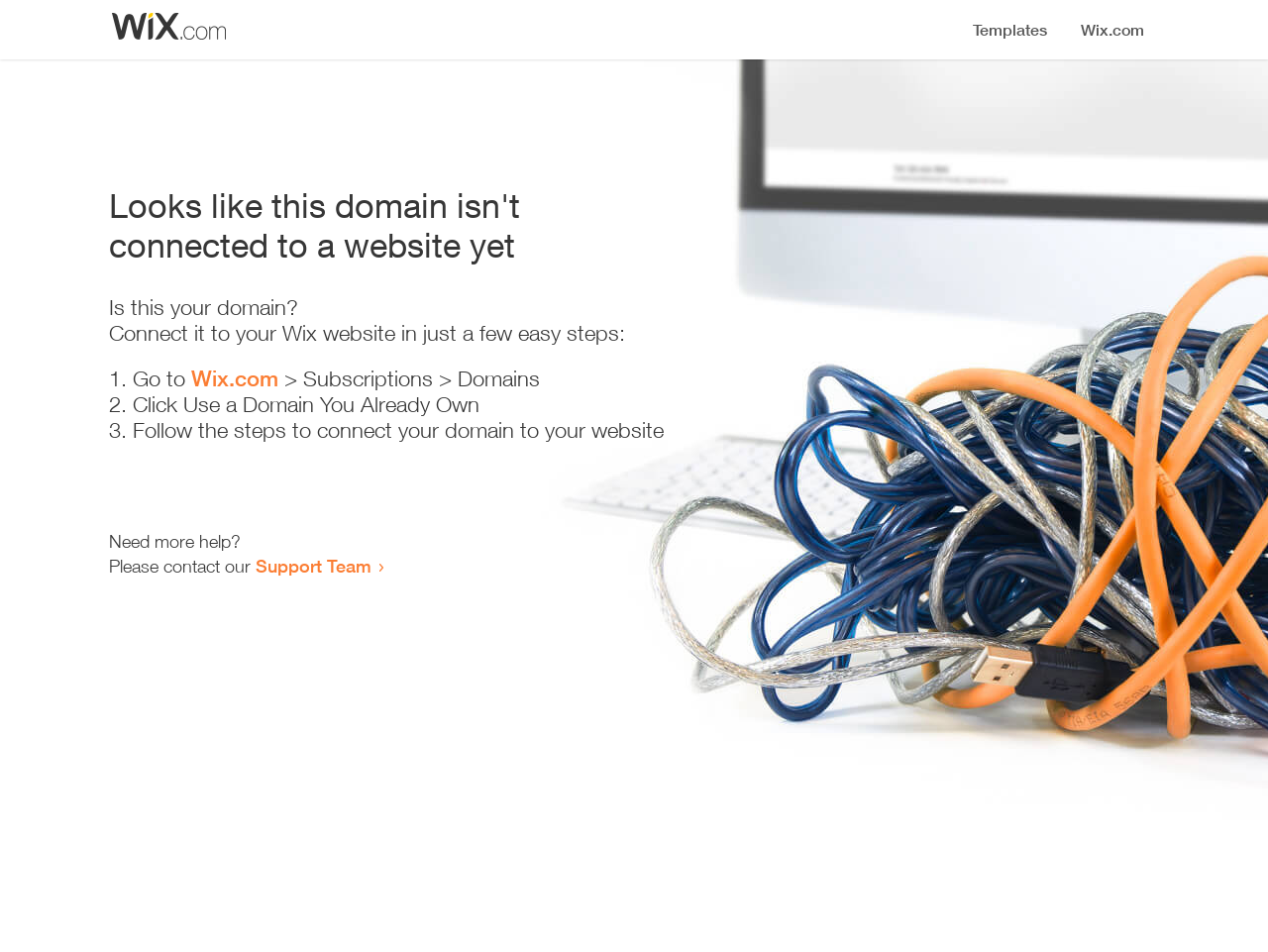Using the details from the image, please elaborate on the following question: What is the purpose of the webpage?

The webpage provides a step-by-step guide on how to connect a domain to a Wix website, which suggests that the purpose of the webpage is to assist users in connecting their domains.